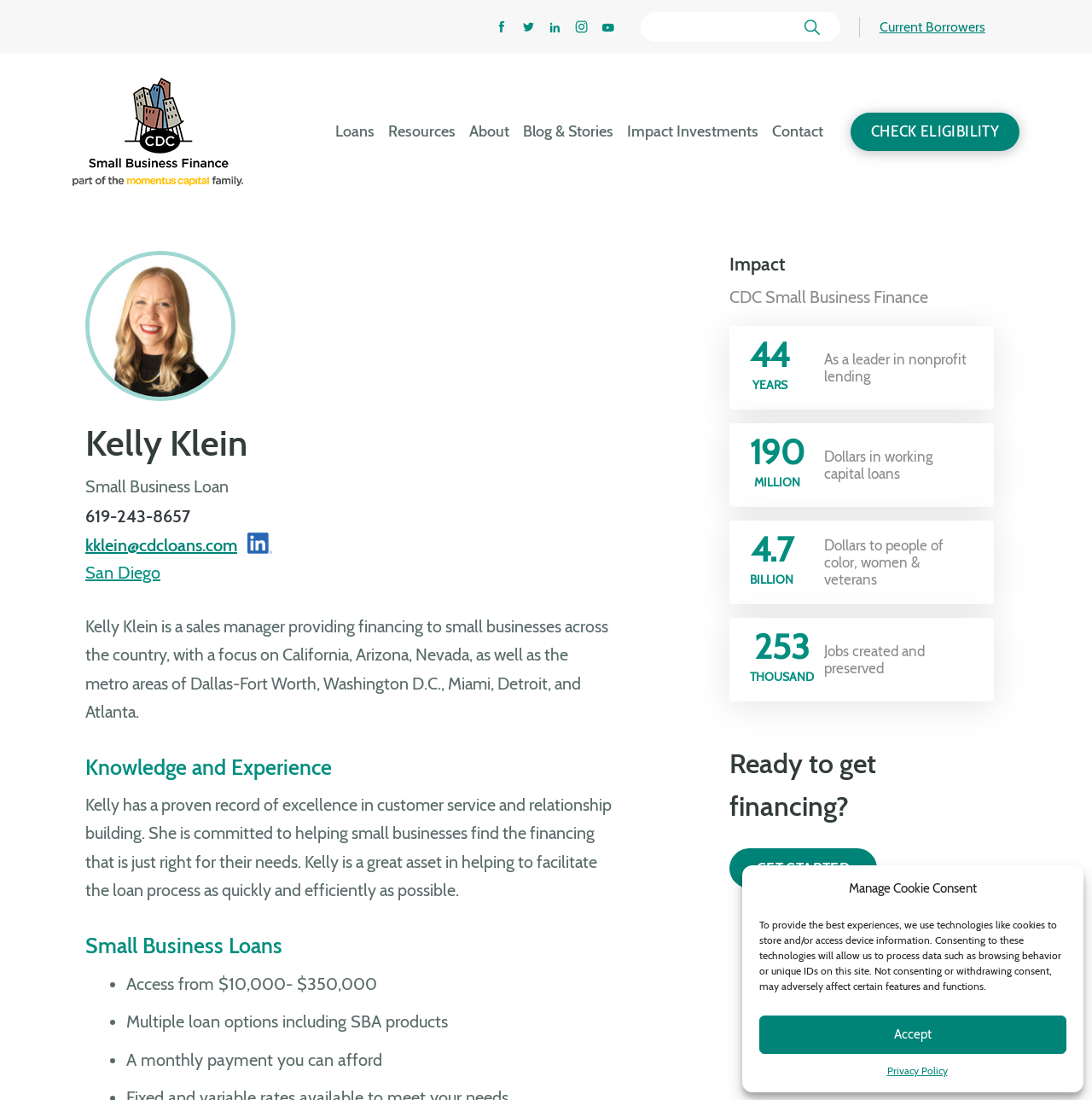Find the bounding box coordinates of the clickable region needed to perform the following instruction: "Contact Kelly Klein". The coordinates should be provided as four float numbers between 0 and 1, i.e., [left, top, right, bottom].

[0.078, 0.486, 0.217, 0.505]